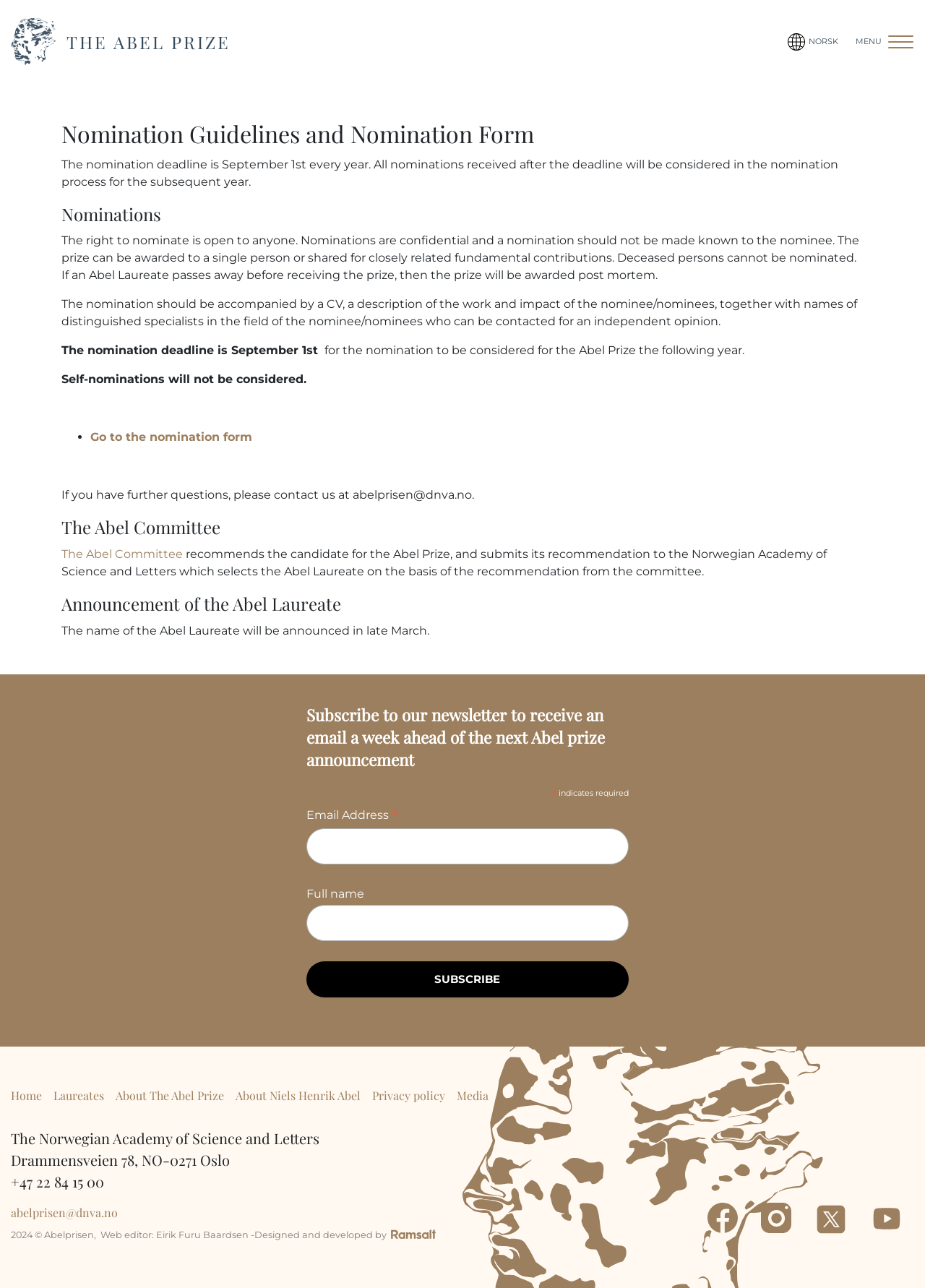What is the name of the organization hosting the Abel Prize? Based on the image, give a response in one word or a short phrase.

The Norwegian Academy of Science and Letters